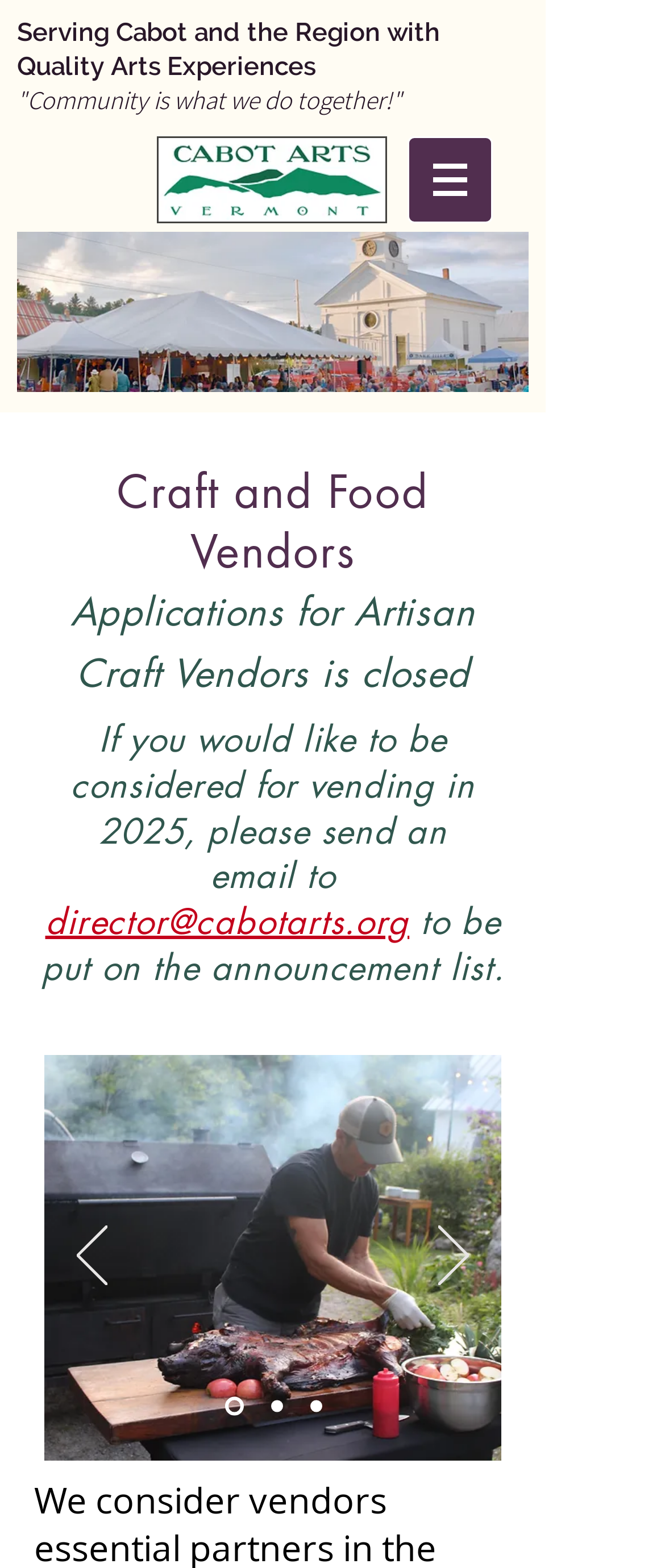What is the name of the event in the slideshow?
Please use the visual content to give a single word or phrase answer.

CAMF 2022